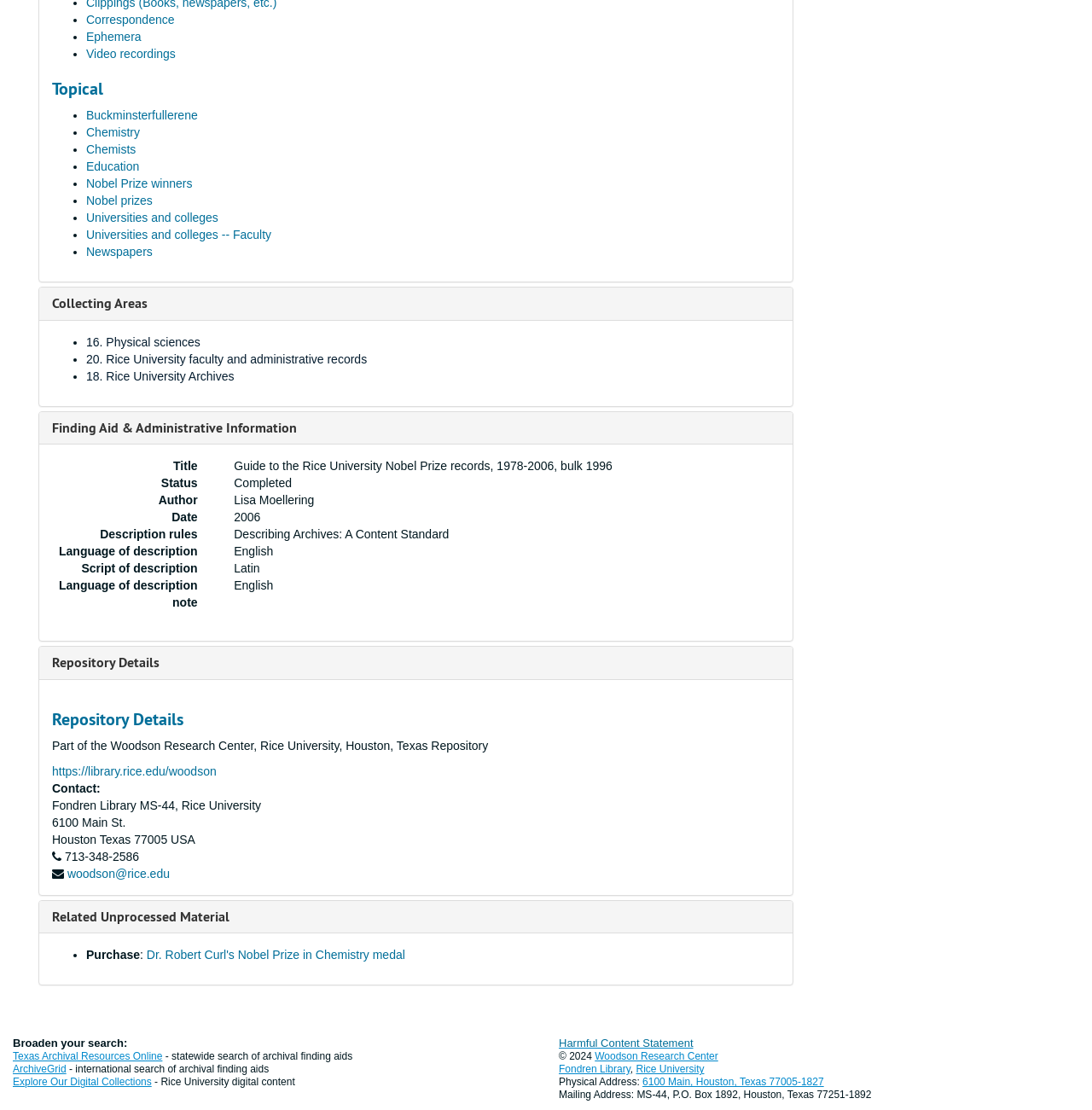Indicate the bounding box coordinates of the element that must be clicked to execute the instruction: "Click on 'Correspondence'". The coordinates should be given as four float numbers between 0 and 1, i.e., [left, top, right, bottom].

[0.079, 0.011, 0.16, 0.024]